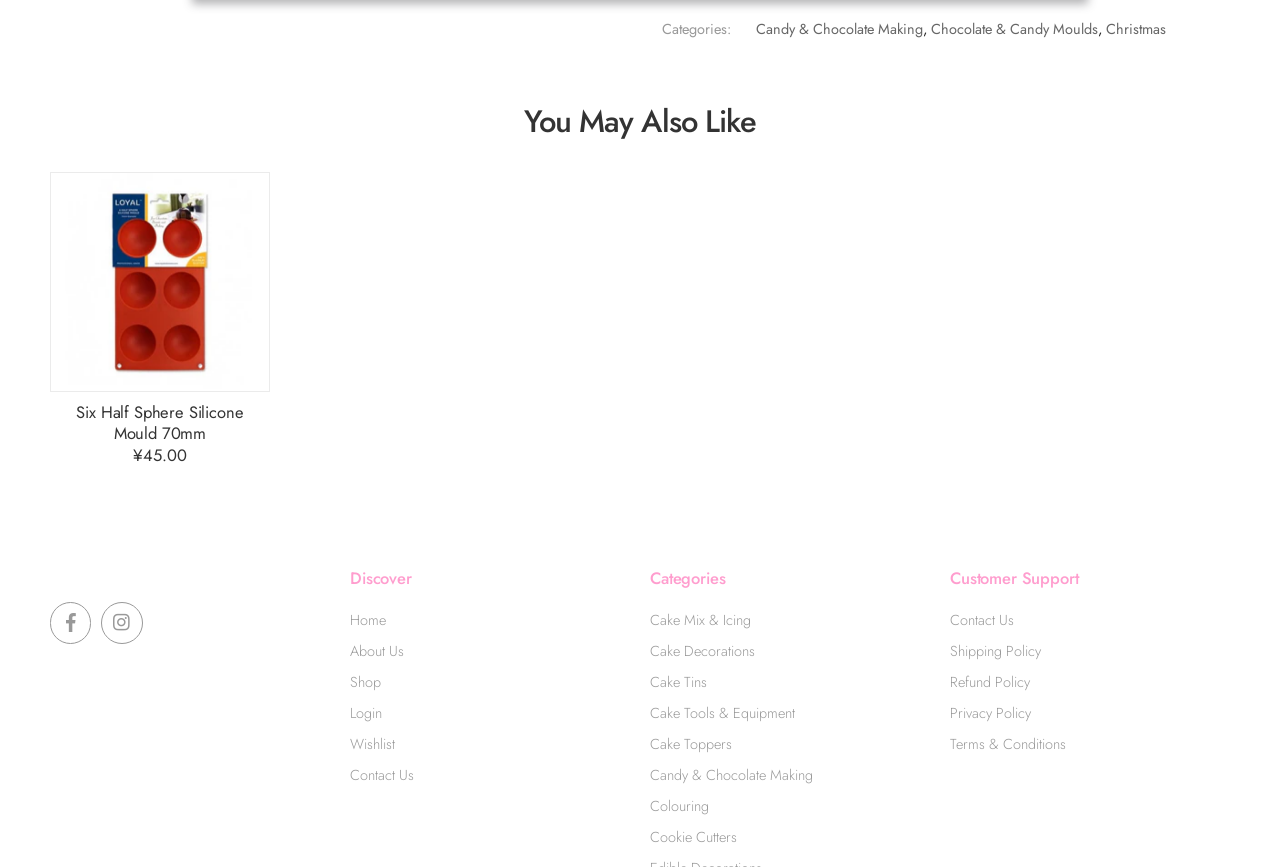Find the bounding box coordinates of the clickable area that will achieve the following instruction: "Click on the Framaroot link".

None